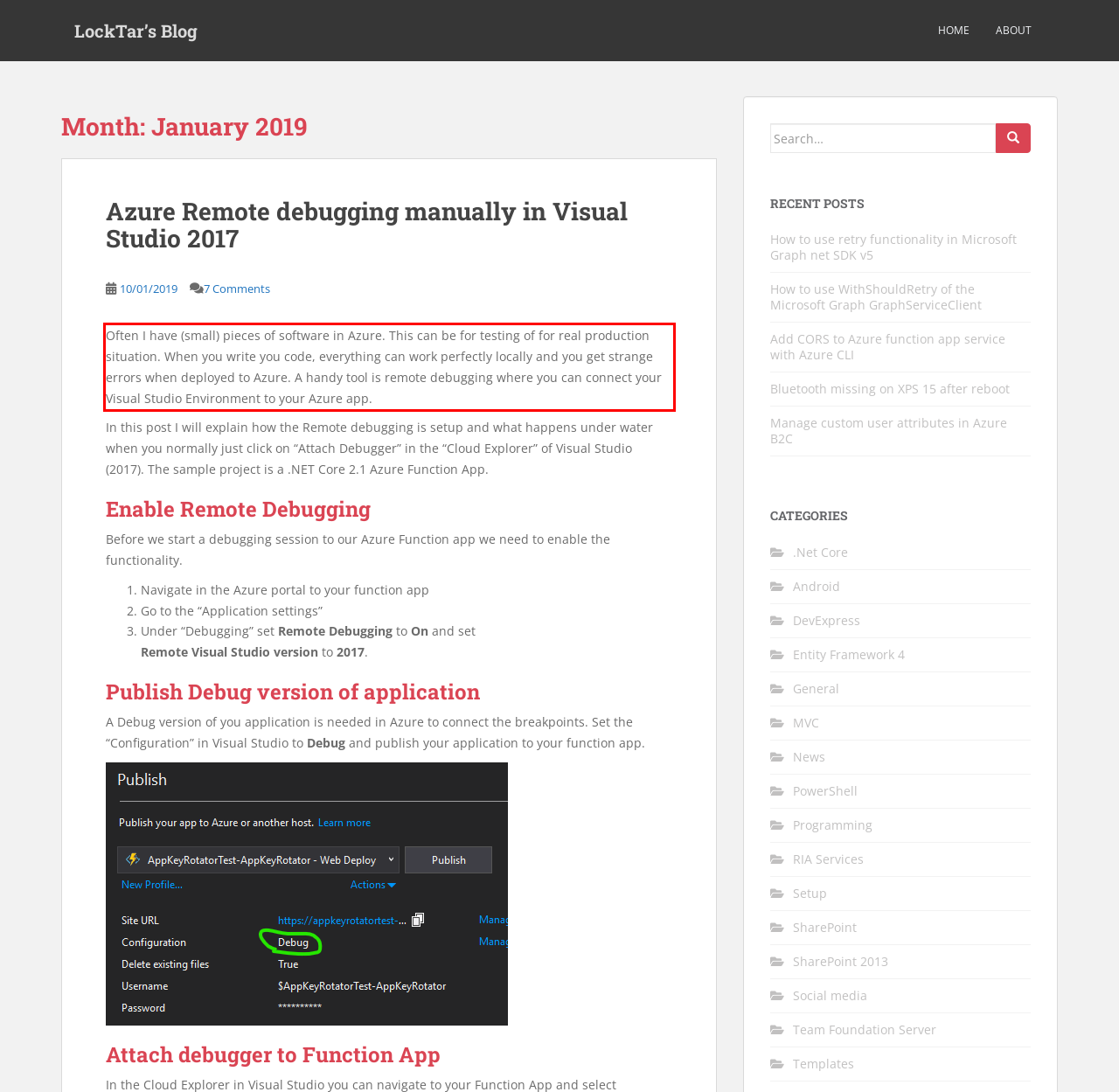You are presented with a screenshot containing a red rectangle. Extract the text found inside this red bounding box.

Often I have (small) pieces of software in Azure. This can be for testing of for real production situation. When you write you code, everything can work perfectly locally and you get strange errors when deployed to Azure. A handy tool is remote debugging where you can connect your Visual Studio Environment to your Azure app.